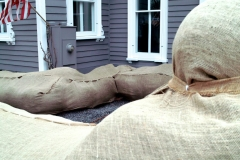What is the material of the house's siding in the background?
Give a single word or phrase as your answer by examining the image.

Gray wooden